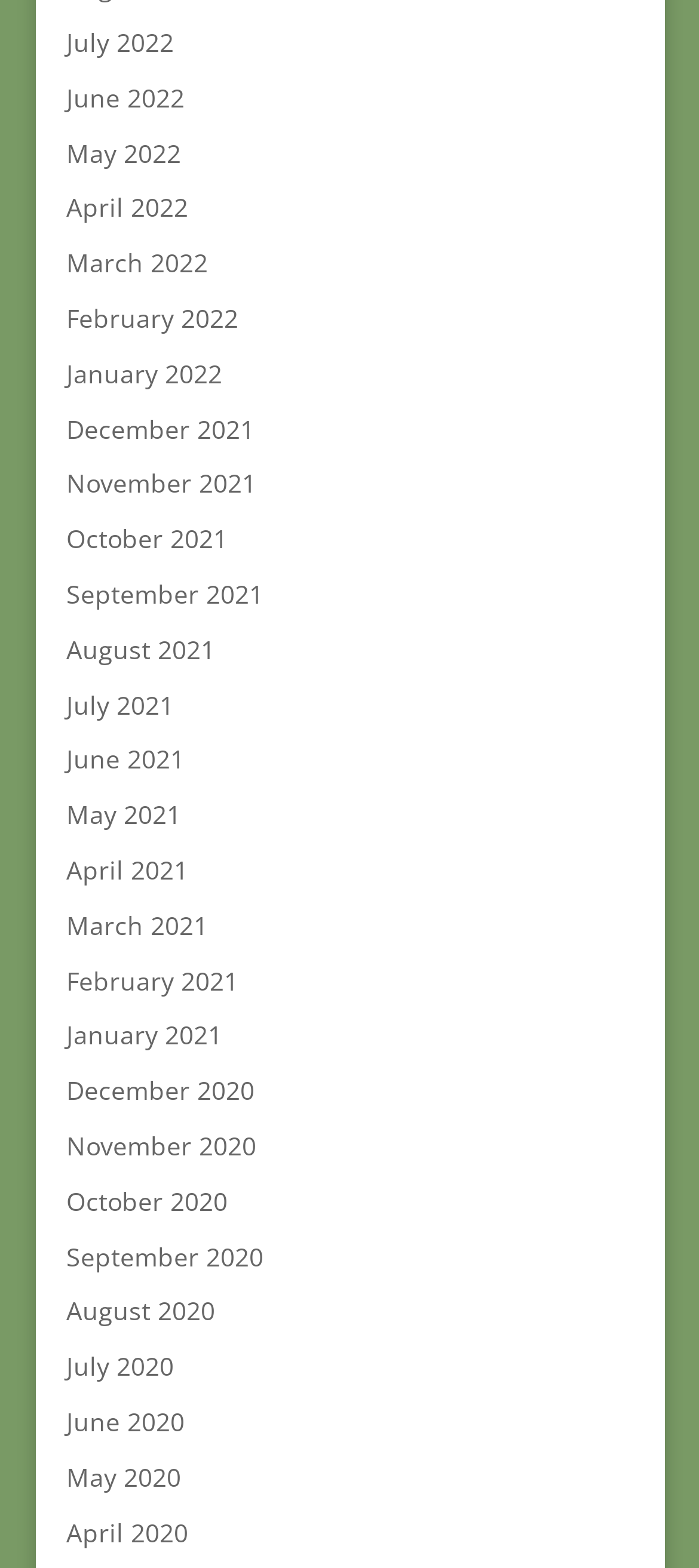Identify the bounding box of the HTML element described here: "October 2021". Provide the coordinates as four float numbers between 0 and 1: [left, top, right, bottom].

[0.095, 0.333, 0.326, 0.354]